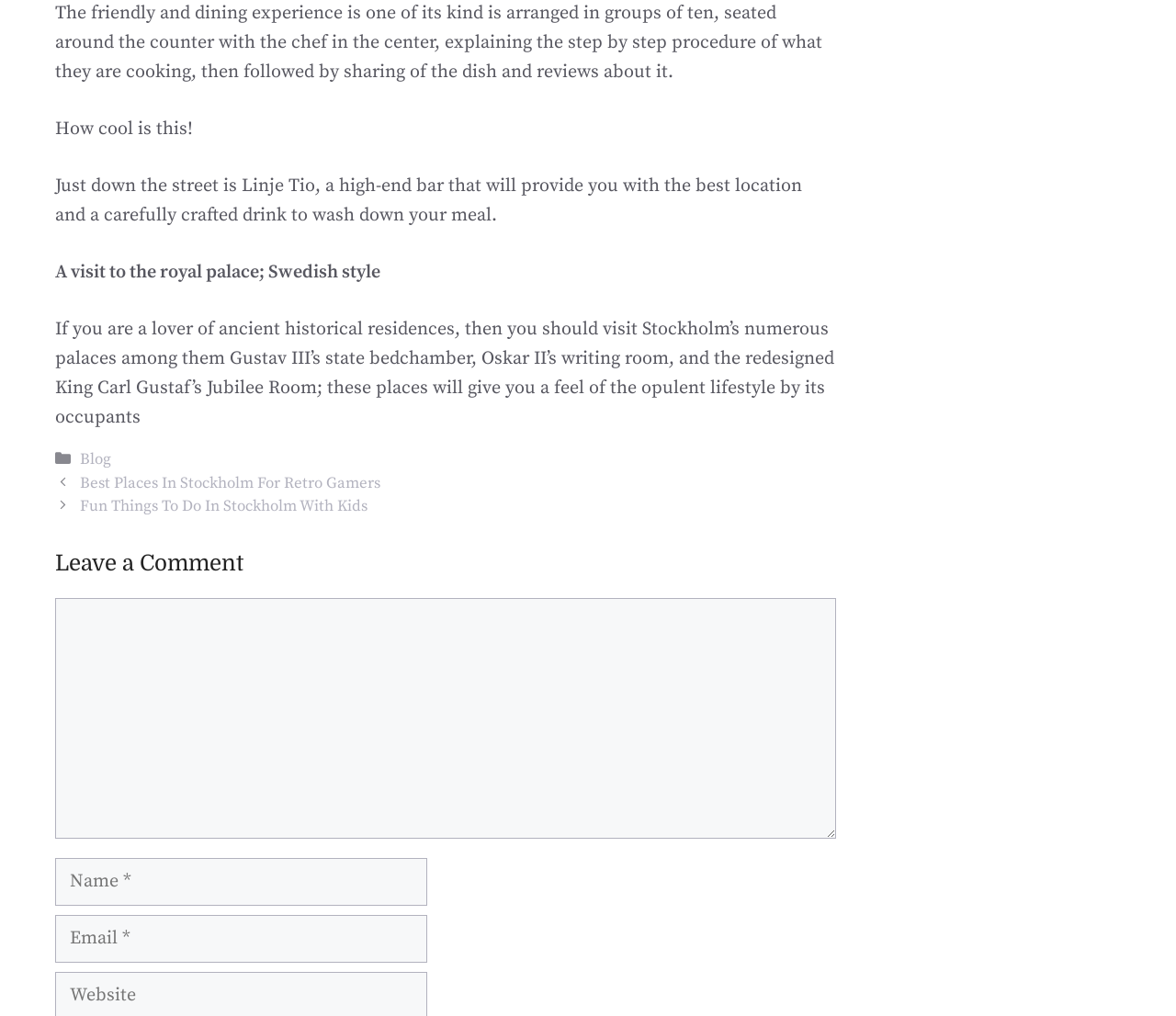What information is required to leave a comment?
Answer the question with a detailed explanation, including all necessary information.

To leave a comment, users are required to provide their name and email, as indicated by the required textboxes labeled 'Name' and 'Email' below the 'Comment' textbox.